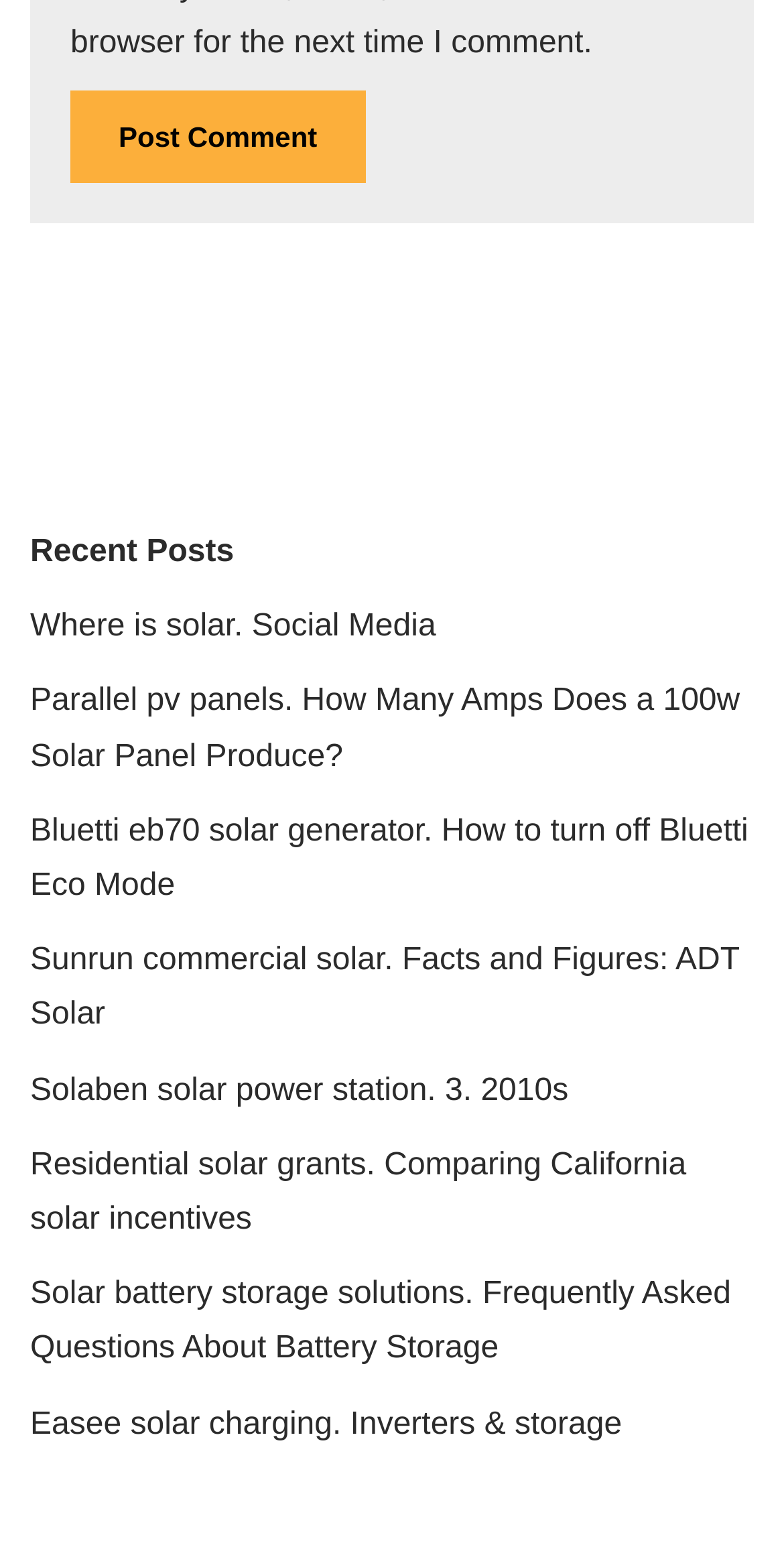What type of content is featured on this webpage?
Refer to the image and provide a thorough answer to the question.

The webpage contains a list of links with descriptive text, and the topics of these links are all related to solar energy, such as solar panels, solar generators, and solar incentives. This suggests that the webpage is a collection of articles or resources on solar-related topics.